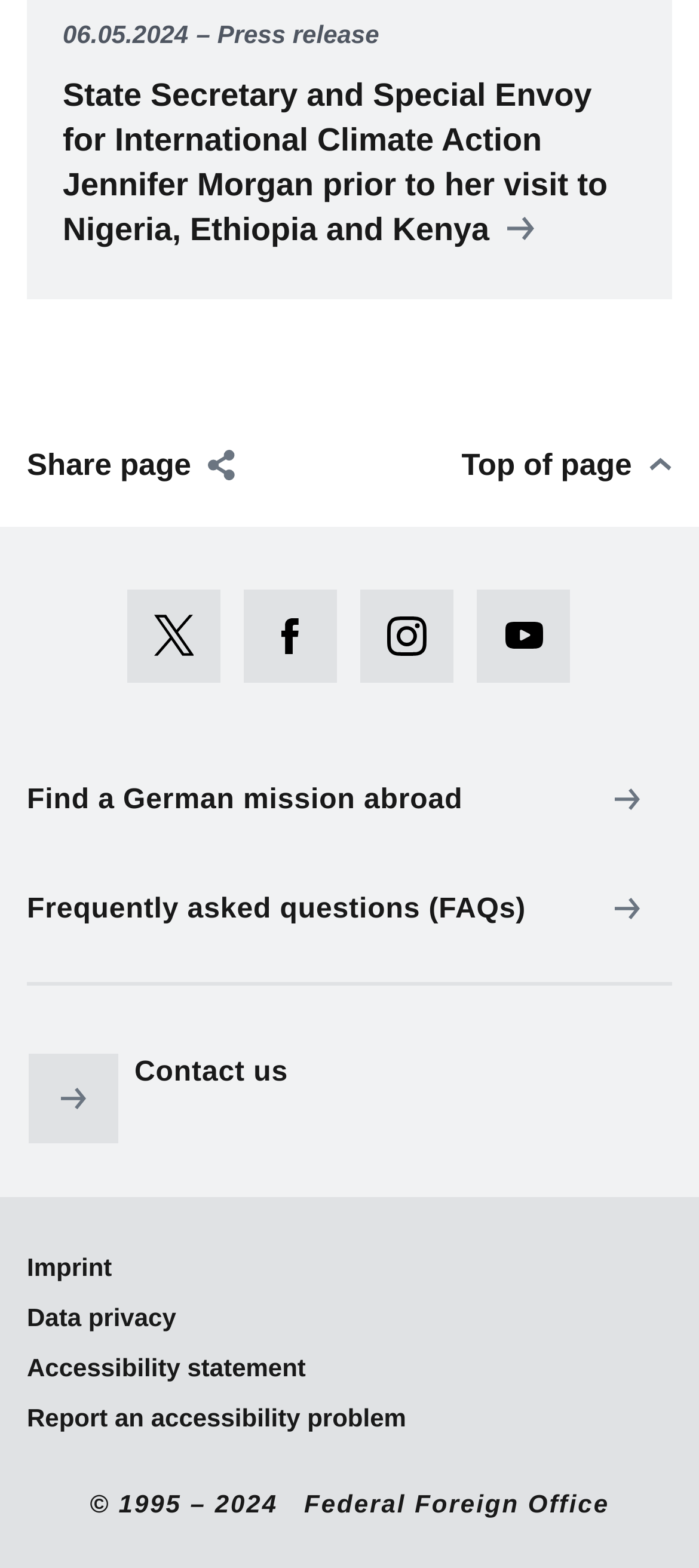Highlight the bounding box coordinates of the element you need to click to perform the following instruction: "Share the page."

[0.038, 0.282, 0.335, 0.313]